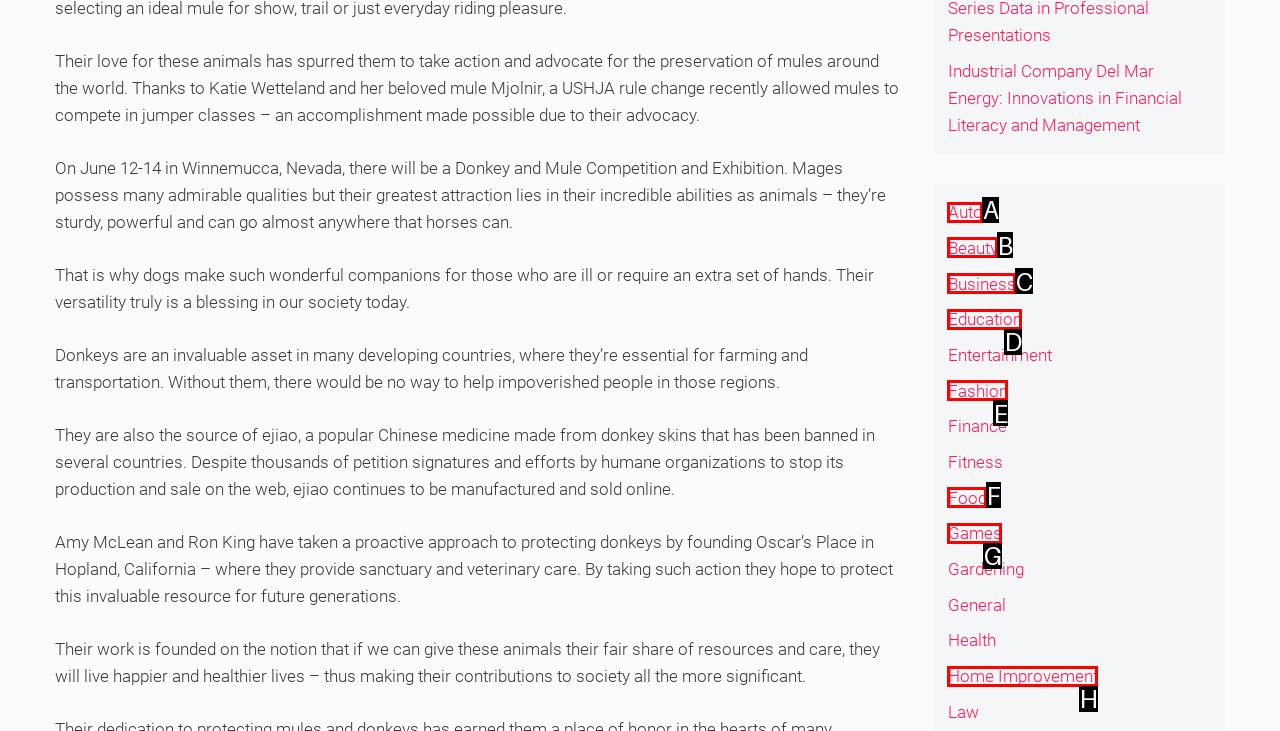Which lettered UI element aligns with this description: Home Improvement
Provide your answer using the letter from the available choices.

H